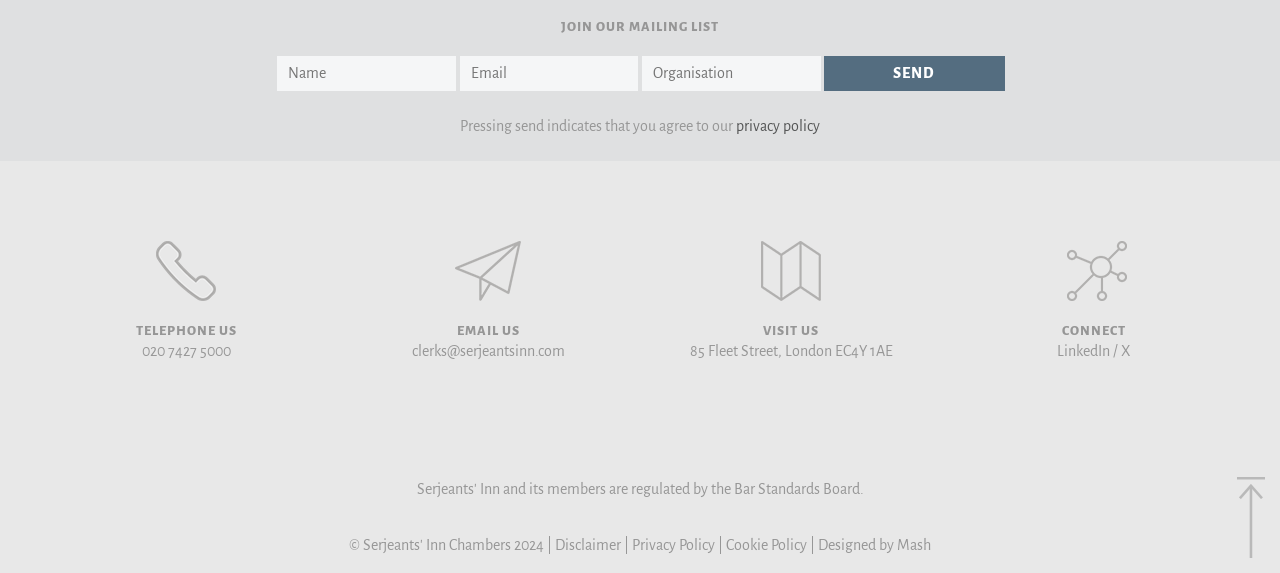What is the purpose of the form?
Give a thorough and detailed response to the question.

The form has three text boxes and a send button, with a heading 'JOIN OUR MAILING LIST' and a description about agreeing to the privacy policy, indicating that the purpose of the form is to join a mailing list.